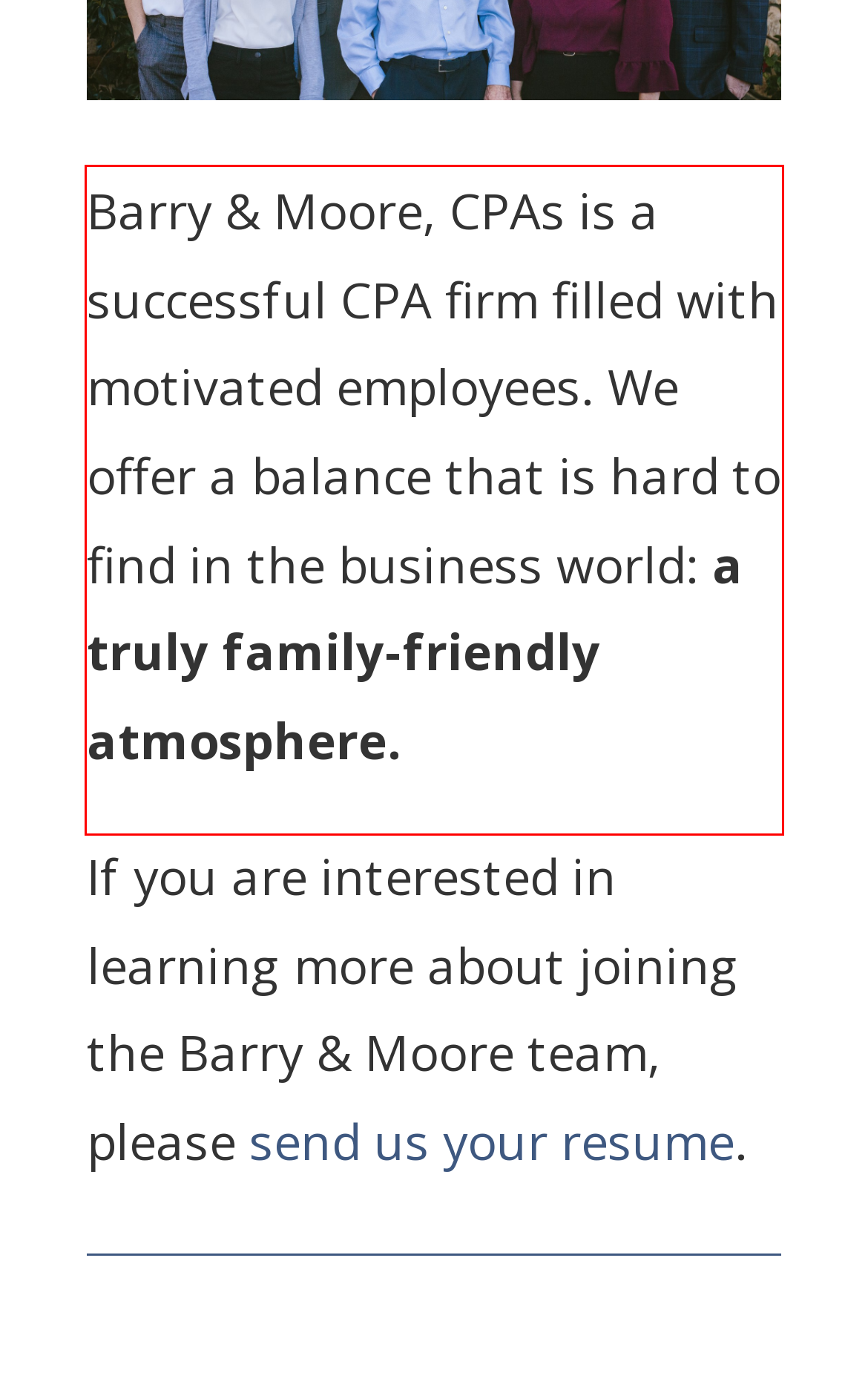Inspect the webpage screenshot that has a red bounding box and use OCR technology to read and display the text inside the red bounding box.

Barry & Moore, CPAs is a successful CPA firm filled with motivated employees. We offer a balance that is hard to find in the business world: a truly family-friendly atmosphere.